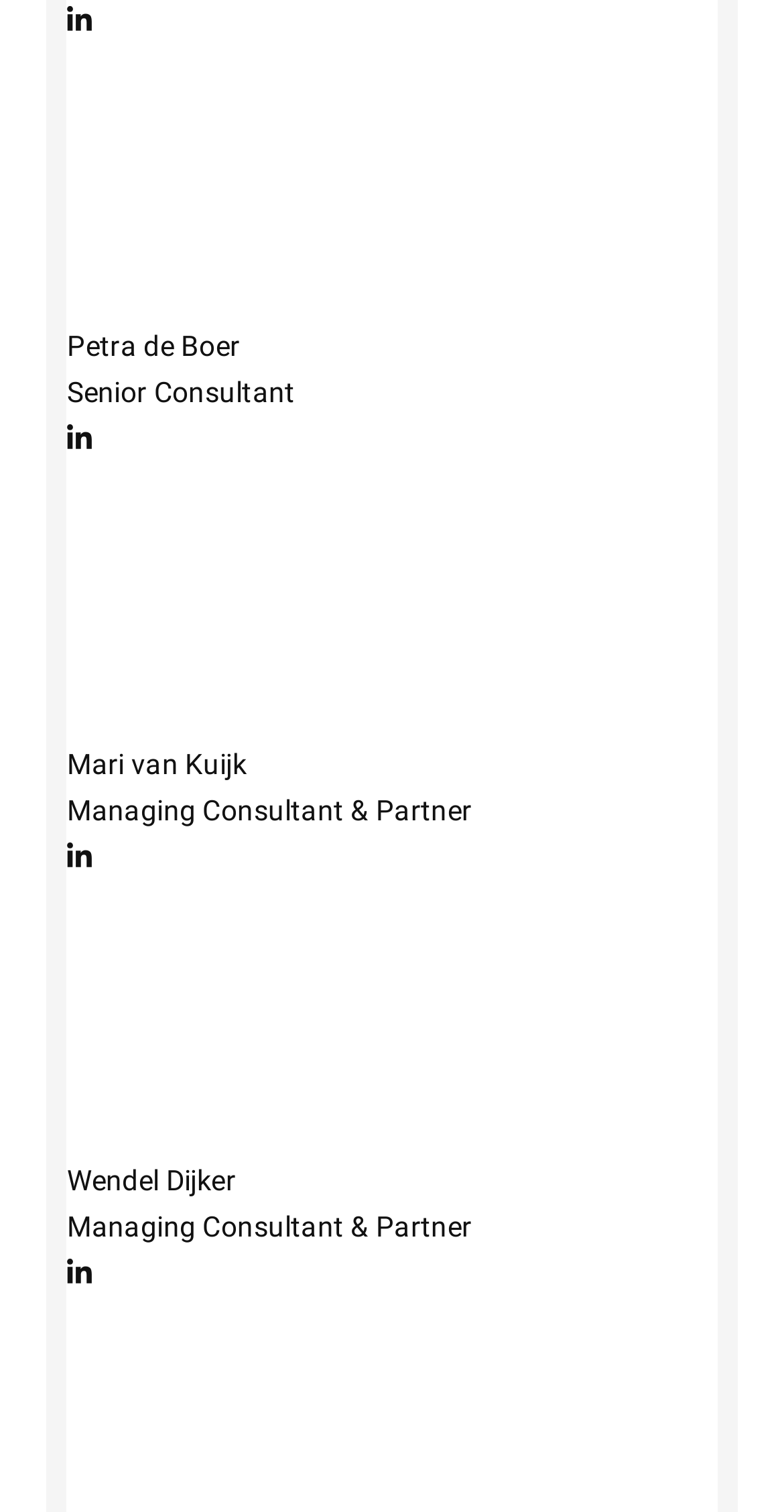Identify the bounding box coordinates of the clickable section necessary to follow the following instruction: "Go to Dirk Becks' page". The coordinates should be presented as four float numbers from 0 to 1, i.e., [left, top, right, bottom].

[0.086, 0.938, 0.44, 0.96]